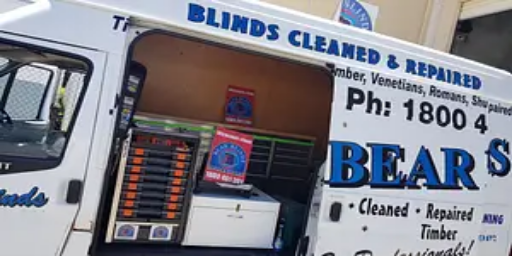What type of blinds does the company repair?
Refer to the screenshot and answer in one word or phrase.

Timber, Venetians, Romans, and sheer panel blinds